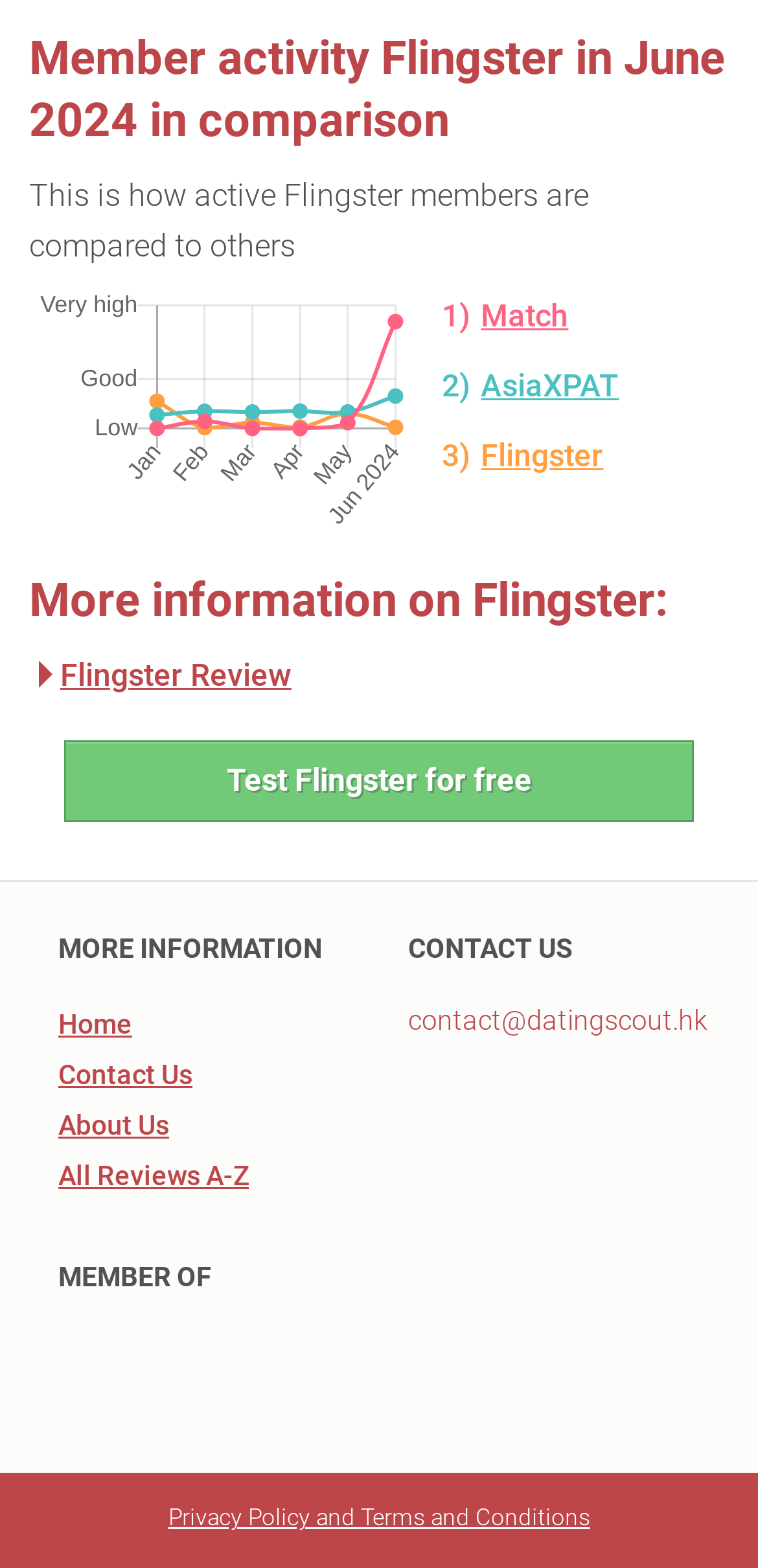Refer to the image and provide a thorough answer to this question:
How many items are compared in the member activity?

There are three items compared in the member activity, which can be seen from the list of links 'Match', 'AsiaXPAT', and 'Flingster' with corresponding numbers '1)', '2)', and '3)'.